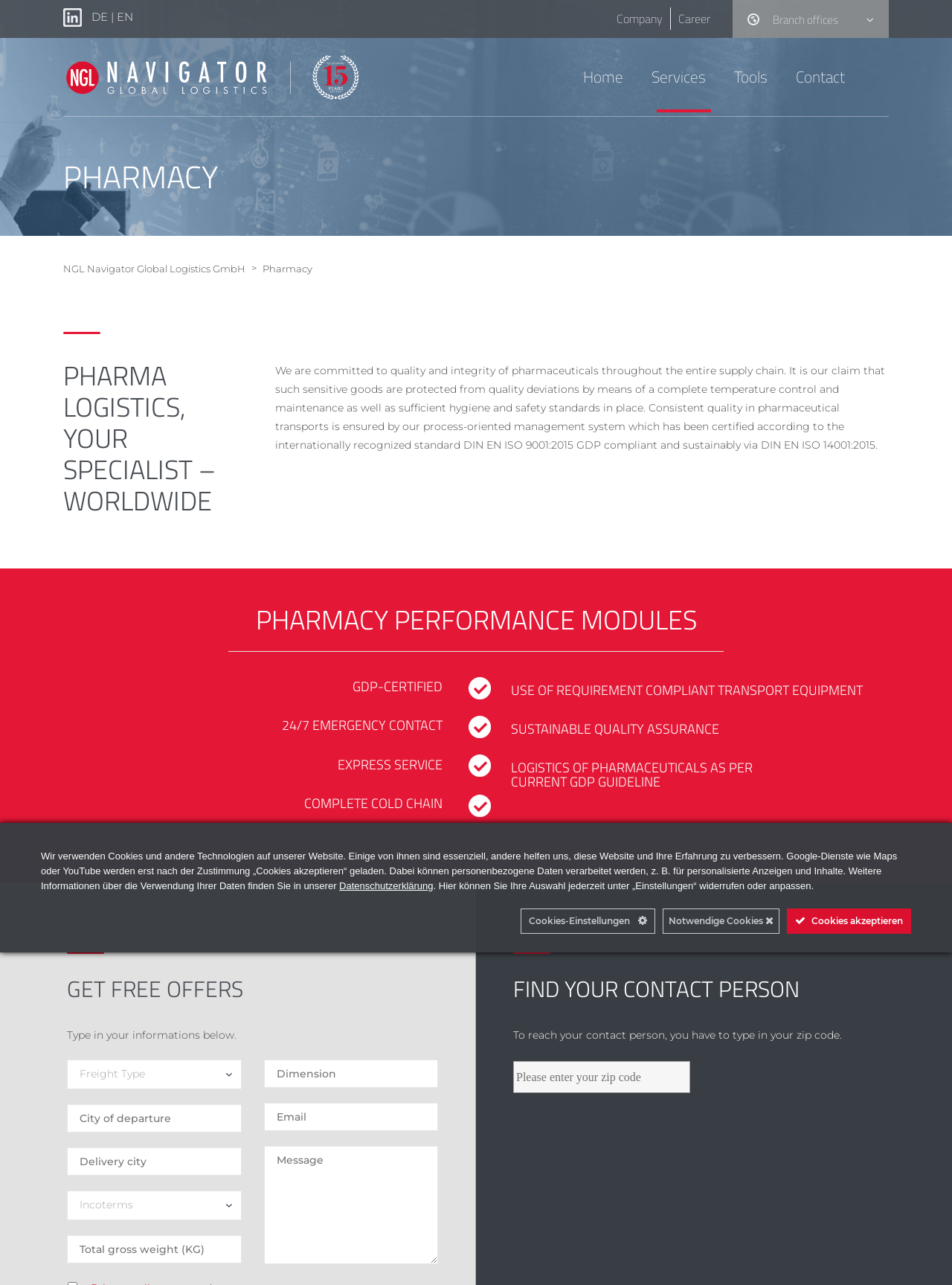Pinpoint the bounding box coordinates of the area that should be clicked to complete the following instruction: "Click the Donate button". The coordinates must be given as four float numbers between 0 and 1, i.e., [left, top, right, bottom].

None